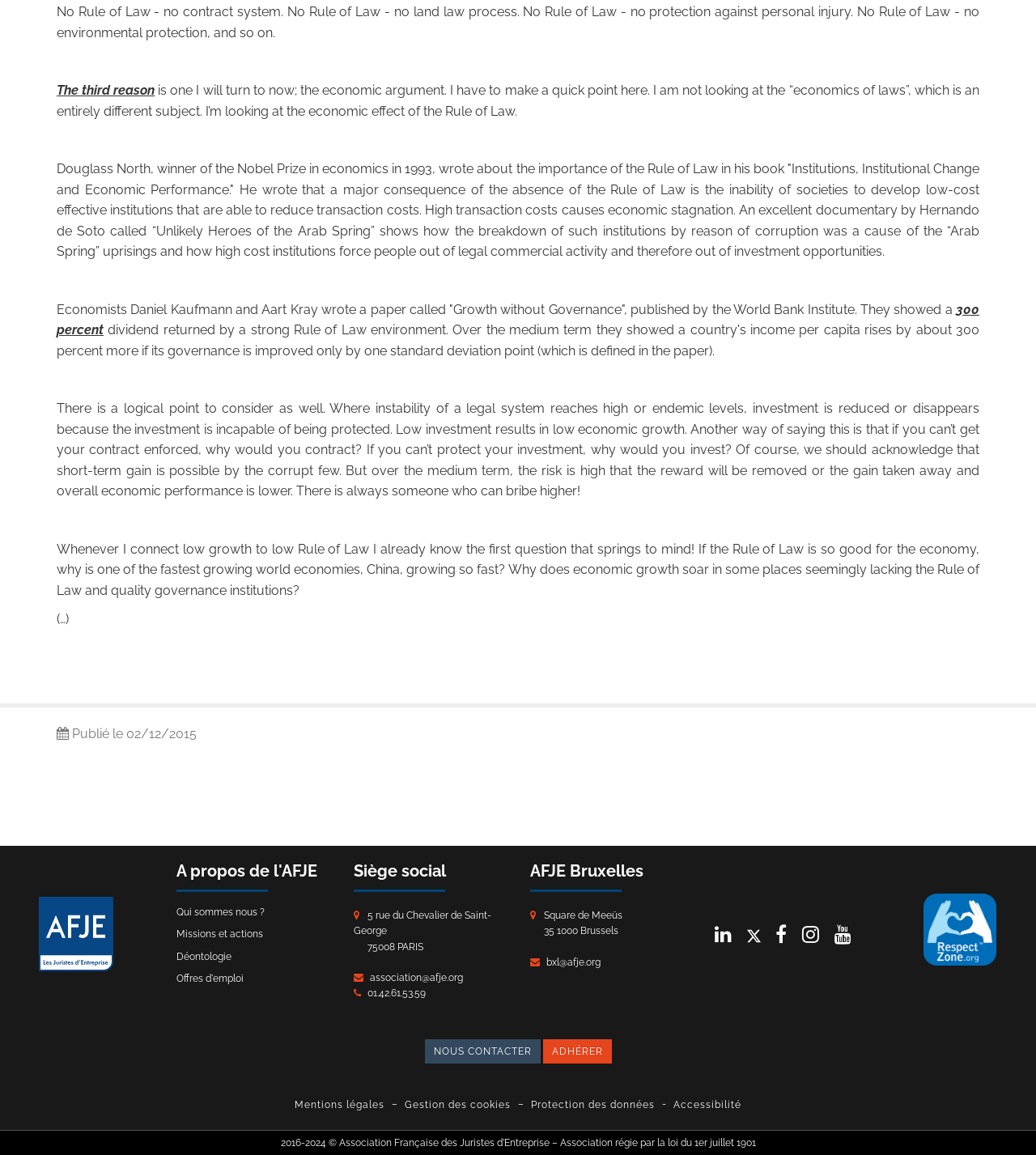What is the year of copyright for the AFJE?
Please provide a single word or phrase in response based on the screenshot.

2016-2024